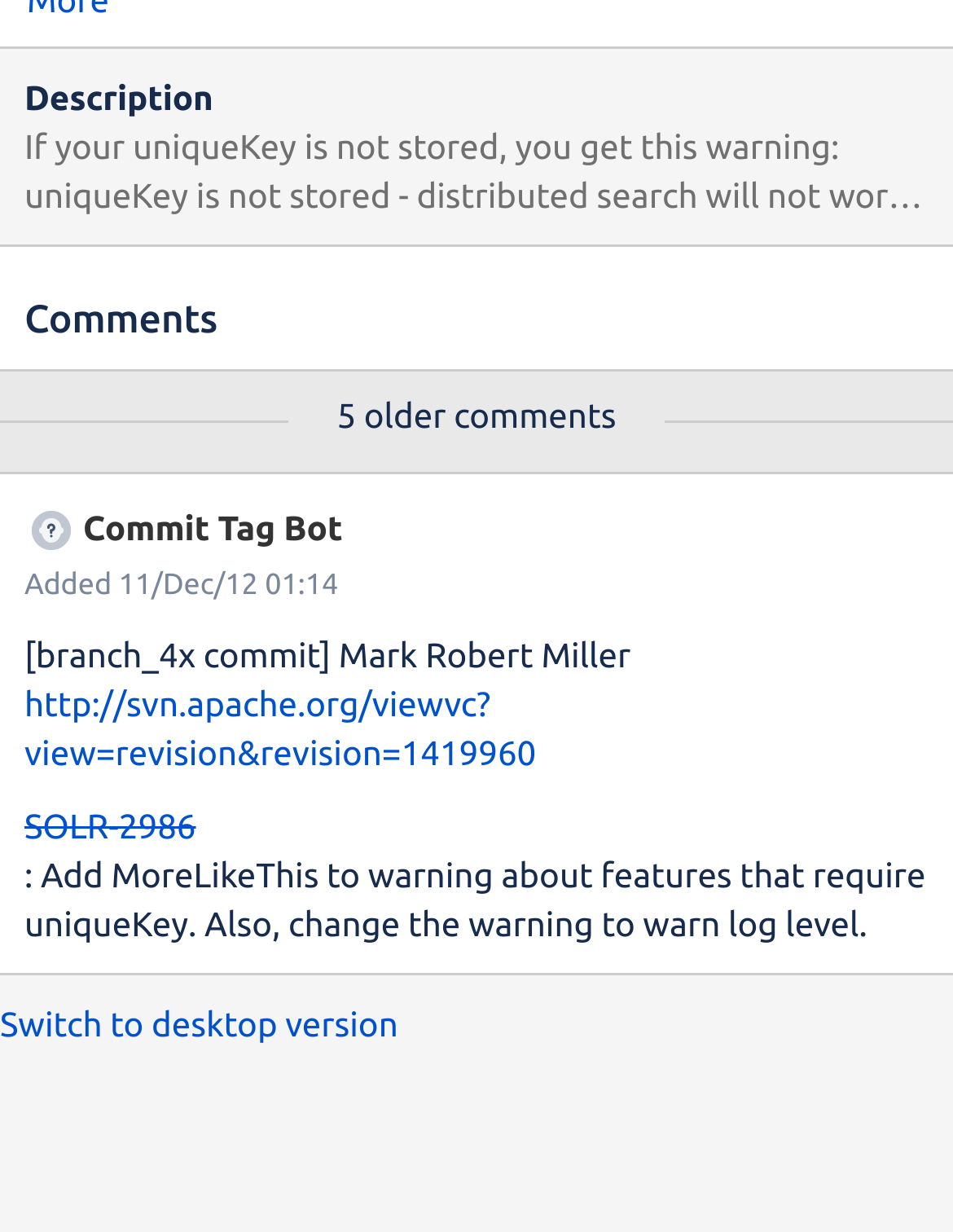Predict the bounding box coordinates for the UI element described as: "Switch to desktop version". The coordinates should be four float numbers between 0 and 1, presented as [left, top, right, bottom].

[0.0, 0.813, 0.418, 0.845]